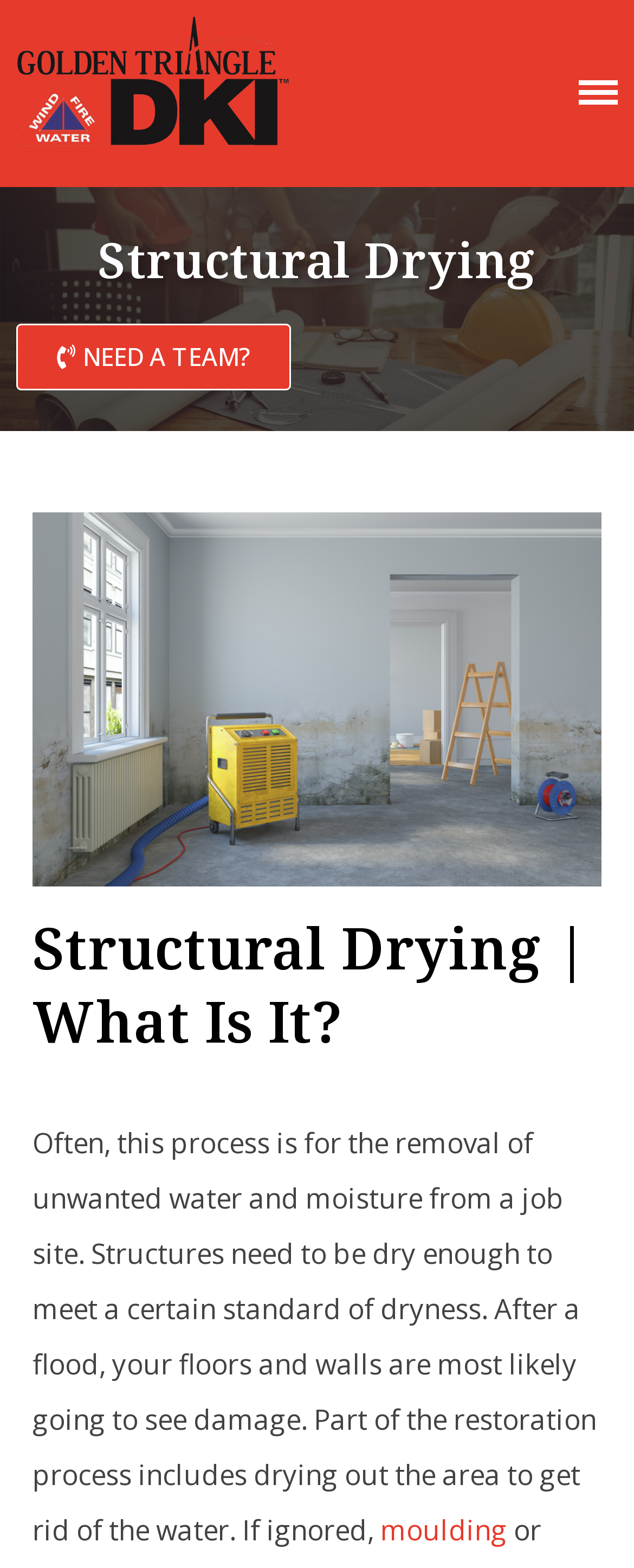Specify the bounding box coordinates of the area that needs to be clicked to achieve the following instruction: "Click on the 'Flood Damage Restoration' link".

[0.449, 0.392, 0.936, 0.431]